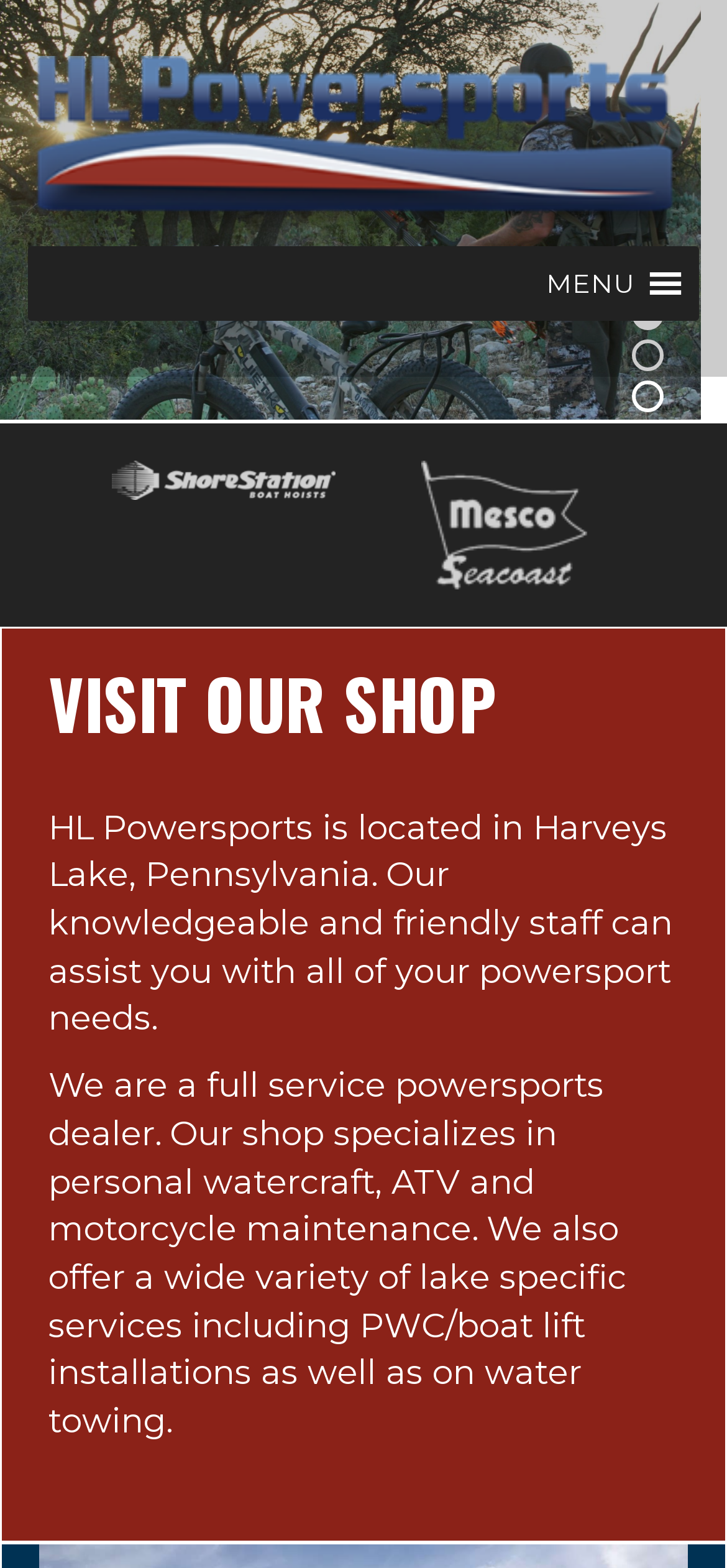Where is HL Powersports located?
Craft a detailed and extensive response to the question.

The webpage mentions that HL Powersports is located in Harveys Lake, Pennsylvania, which is stated in the introductory text 'HL Powersports is located in Harveys Lake, Pennsylvania.'